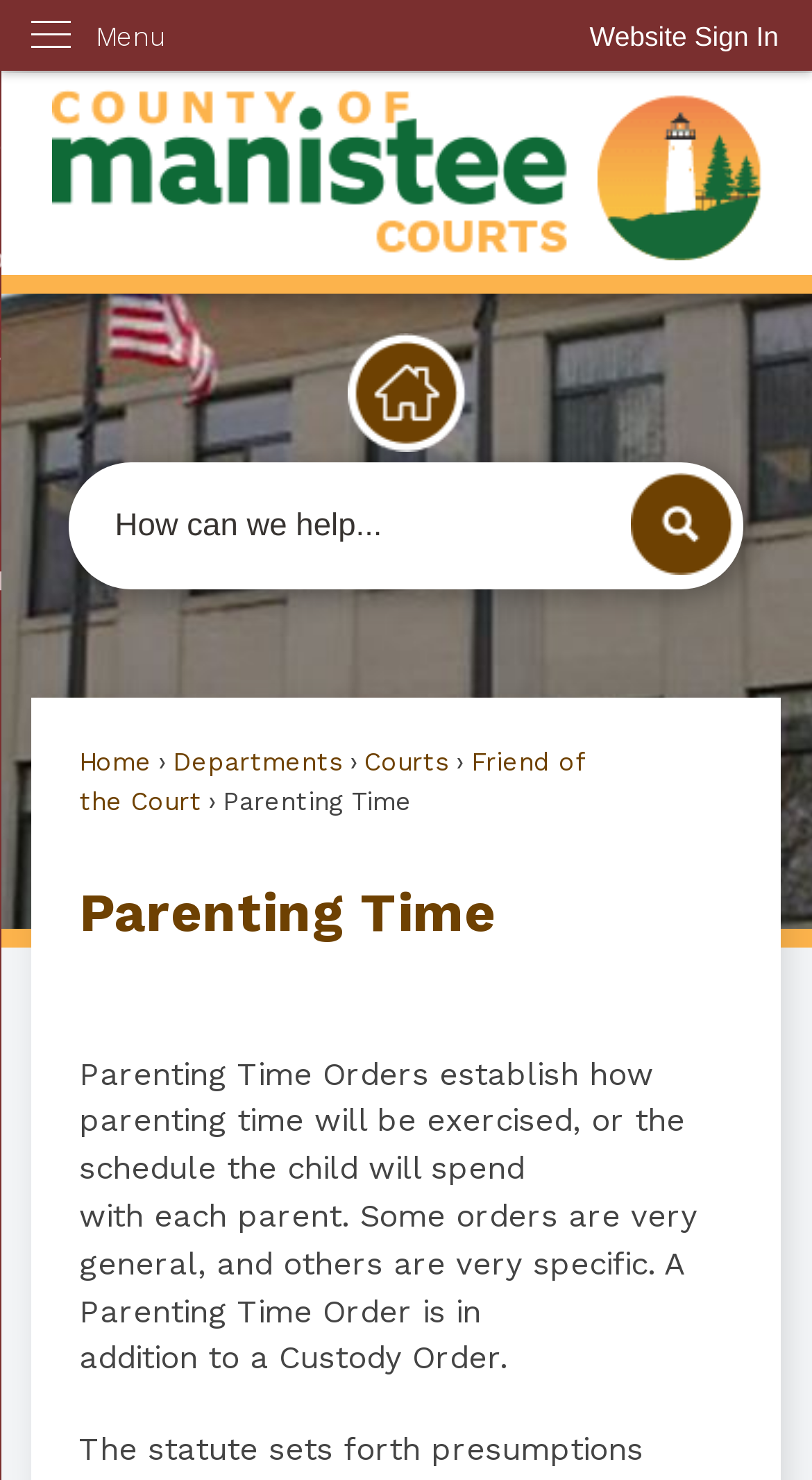Summarize the contents and layout of the webpage in detail.

This webpage is about parenting time in the context of custody cases, specifically in Manistee County, MI. At the top left corner, there is a "Skip to Main Content" link, followed by a "Website Sign In" button at the top right corner. Below these elements, there is a vertical menu with the label "Menu" at the top left corner.

On the top center of the page, there is a link to the "Courts Home page" accompanied by an image. To the right of this link, there is a "City Home graphic" link with an image. Below these links, there is a search region with a search textbox, a search button, and an image of a magnifying glass.

The main content of the page is divided into sections. At the top, there are links to "Home", "Departments", "Courts", and "Friend of the Court". Below these links, there is a heading "Parenting Time" followed by a brief description of what parenting time orders entail. The description is divided into three paragraphs, explaining that parenting time orders establish how parenting time will be exercised, and that some orders are general while others are specific.

Overall, the webpage provides information on parenting time in the context of custody cases, with a focus on Manistee County, MI. The layout is organized, with clear headings and concise text, making it easy to navigate and understand.